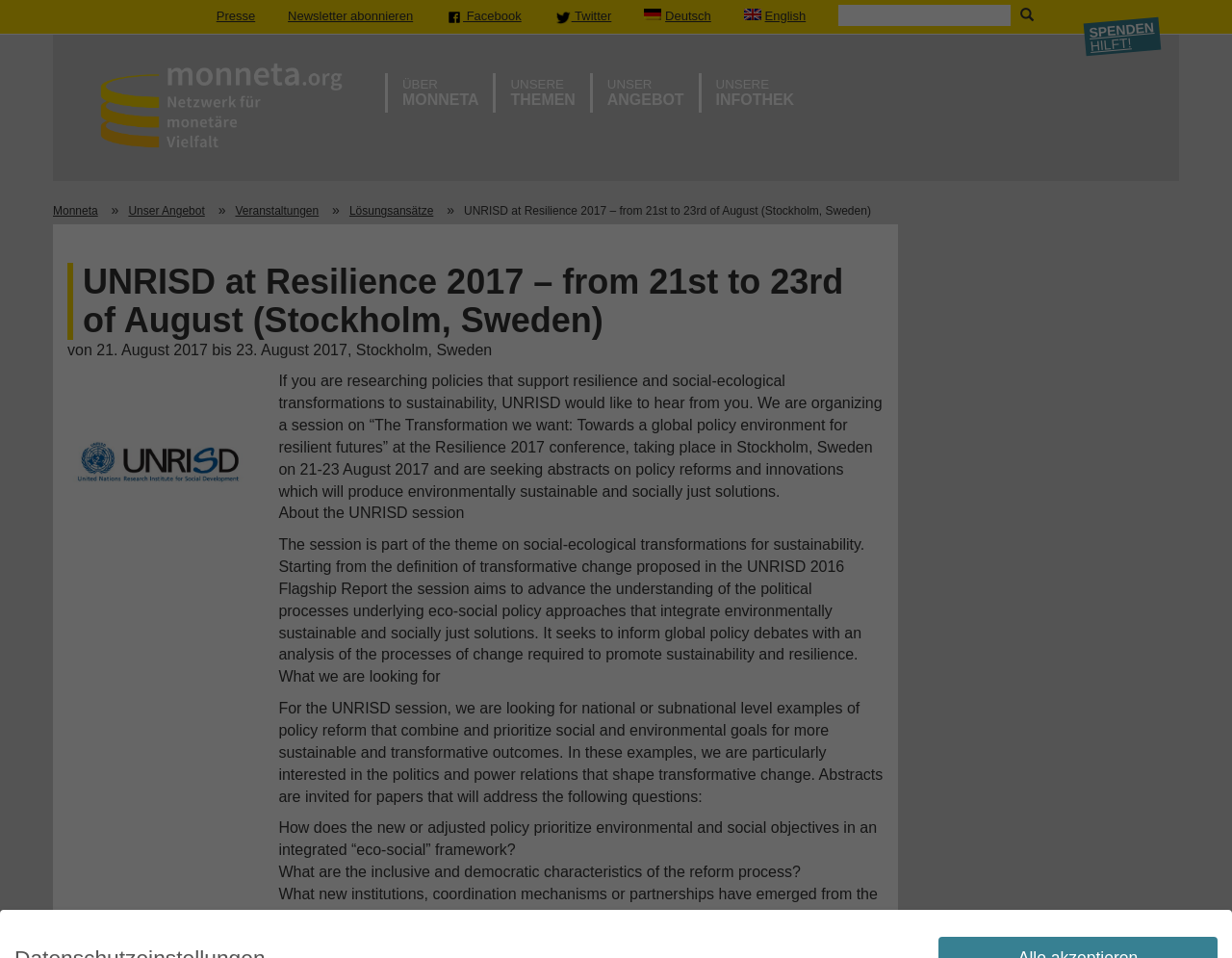Determine the bounding box coordinates of the clickable element to complete this instruction: "Read more about the UNRISD session". Provide the coordinates in the format of four float numbers between 0 and 1, [left, top, right, bottom].

[0.226, 0.389, 0.716, 0.521]